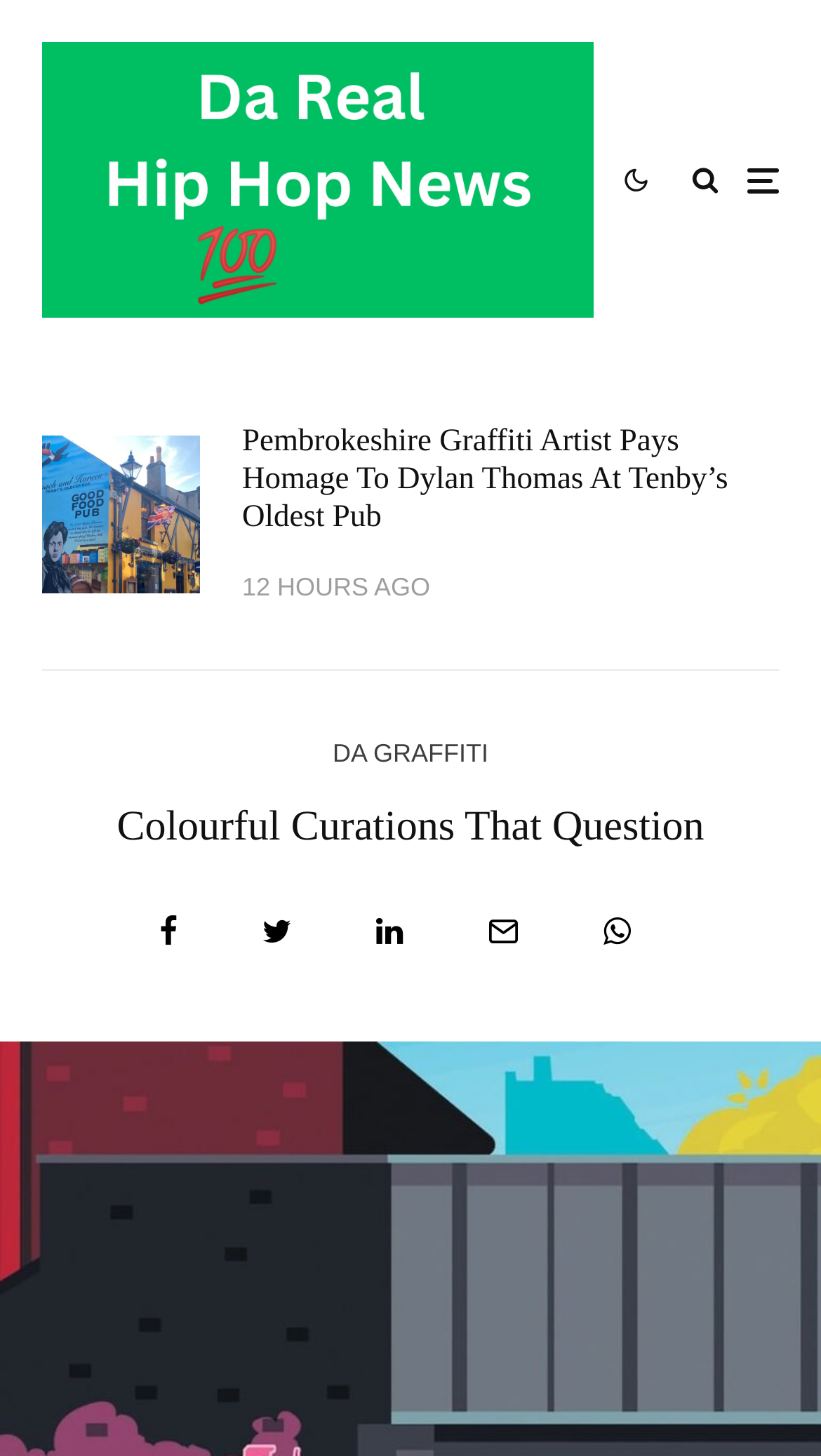What is the topic of the article?
Utilize the image to construct a detailed and well-explained answer.

The article's heading is 'Pembrokeshire Graffiti Artist Pays Homage To Dylan Thomas At Tenby’s Oldest Pub', which suggests that the topic of the article is about a graffiti artist.